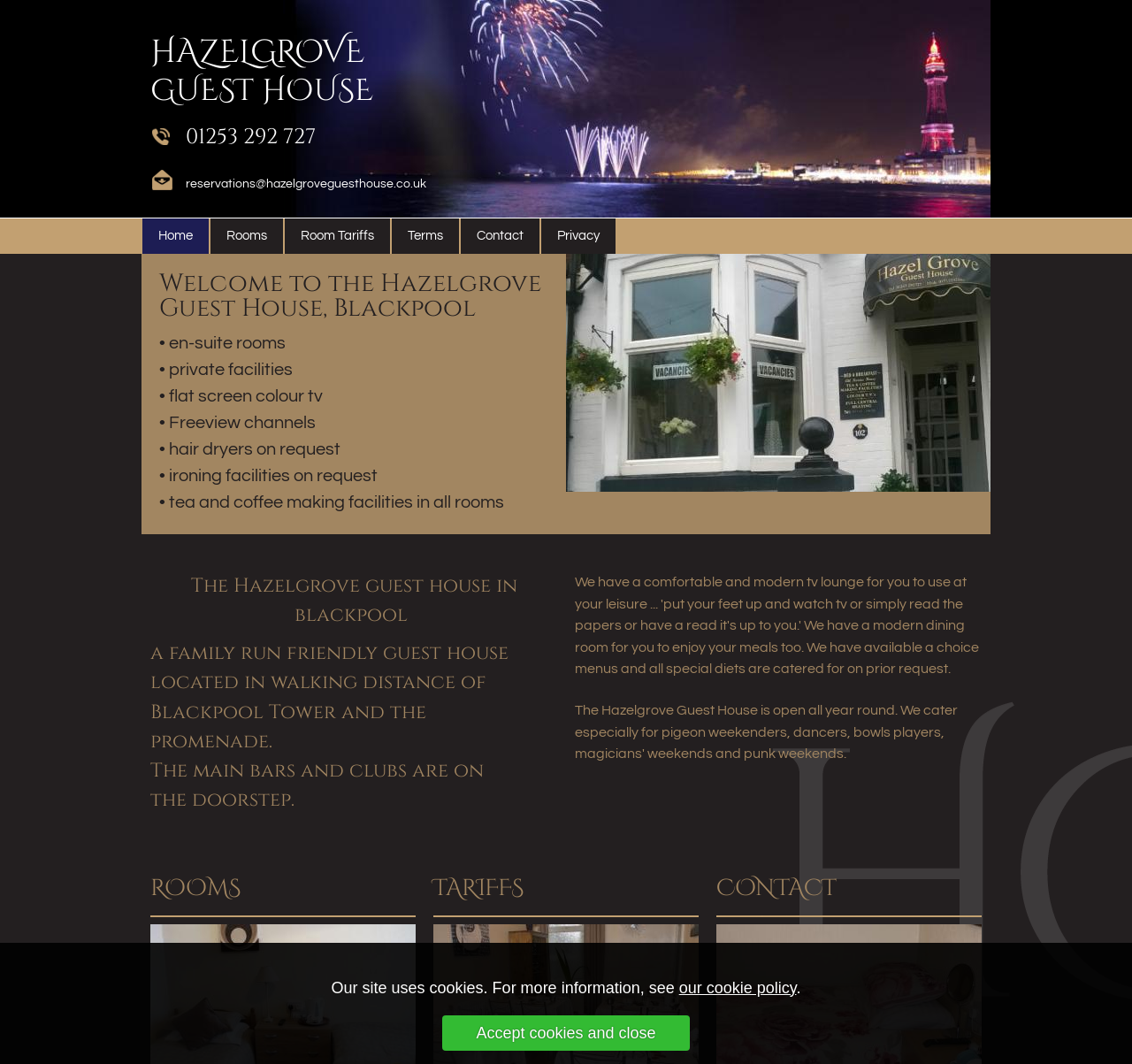Please specify the bounding box coordinates of the area that should be clicked to accomplish the following instruction: "Click the email link". The coordinates should consist of four float numbers between 0 and 1, i.e., [left, top, right, bottom].

[0.164, 0.166, 0.377, 0.179]